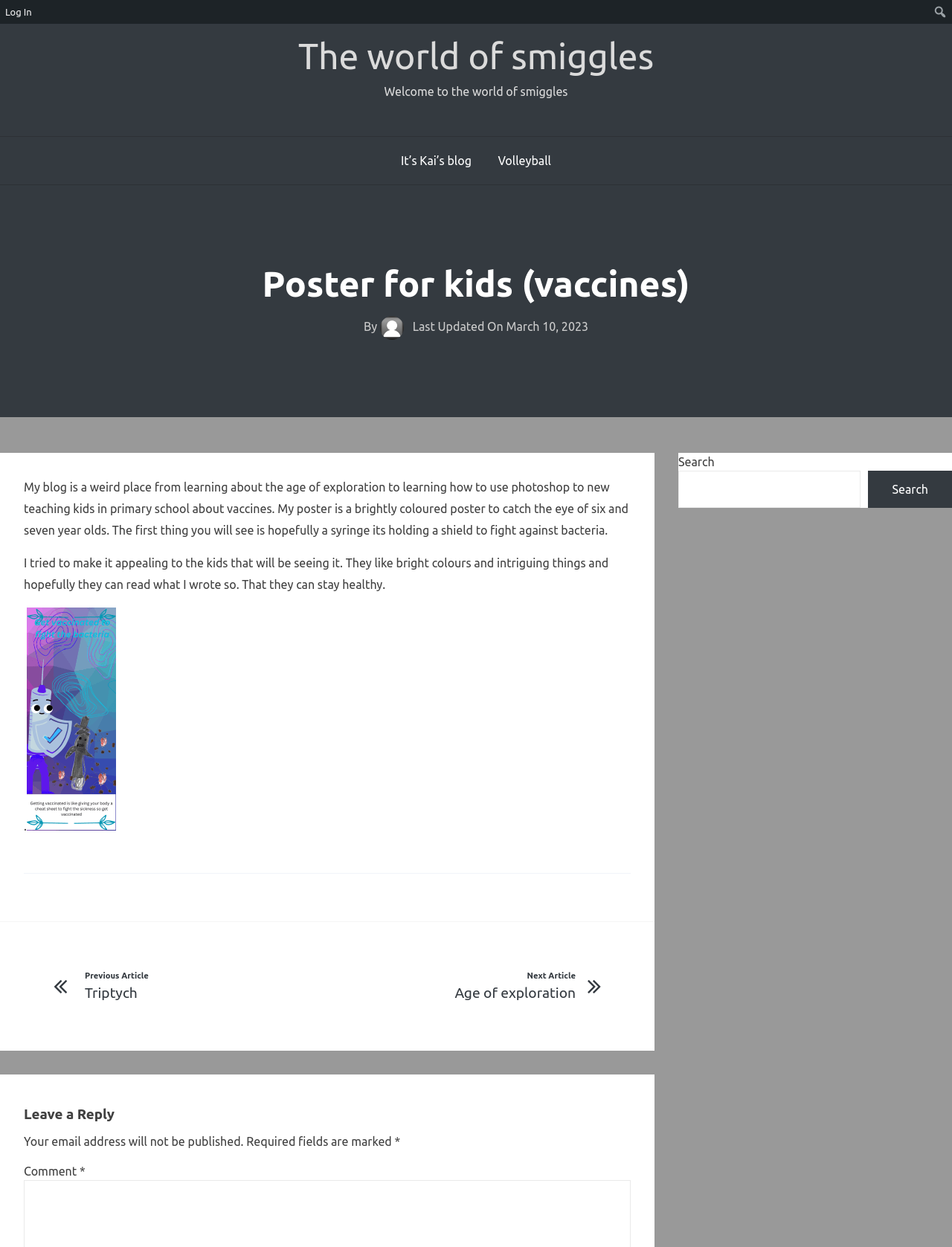Use the information in the screenshot to answer the question comprehensively: What is the purpose of the poster?

The text in the article section mentions that the poster is 'brightly coloured' and has a syringe holding a shield to fight against bacteria, which suggests that the purpose of the poster is to catch the attention of kids and educate them about vaccines.